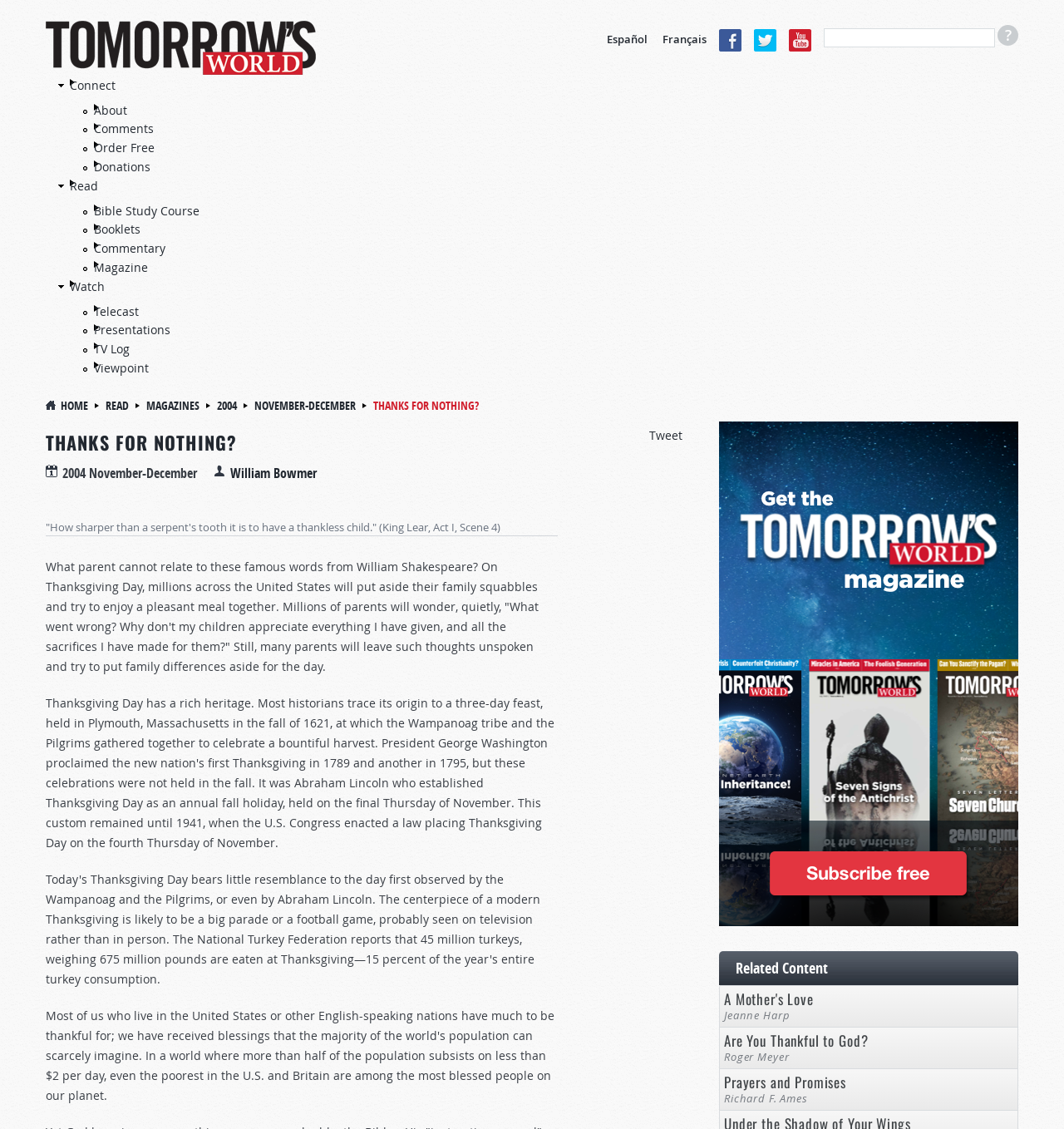What is the text of the first link in the header?
Examine the image and give a concise answer in one word or a short phrase.

Home